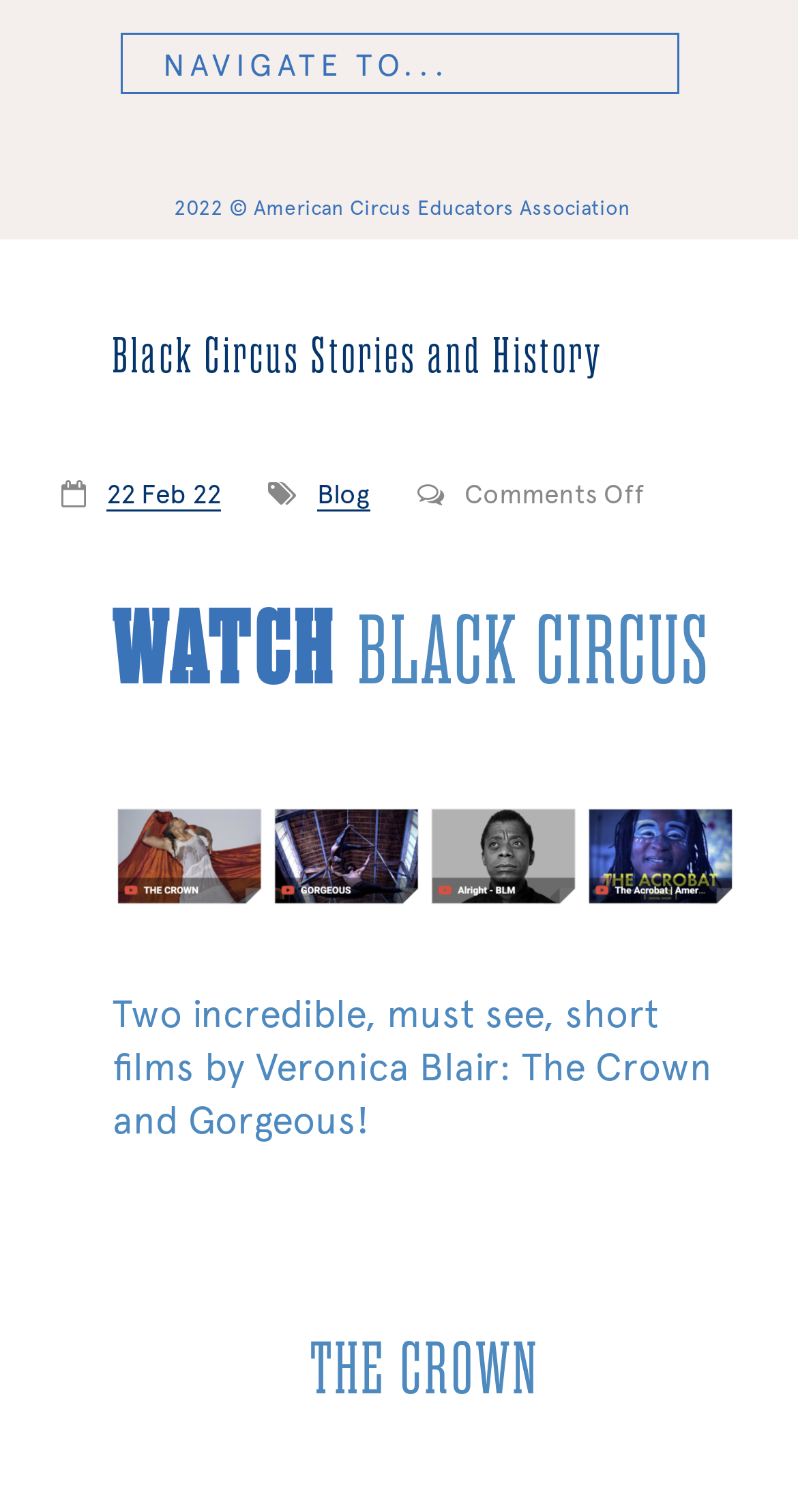Based on the element description Blog, identify the bounding box coordinates for the UI element. The coordinates should be in the format (top-left x, top-left y, bottom-right x, bottom-right y) and within the 0 to 1 range.

[0.397, 0.317, 0.464, 0.338]